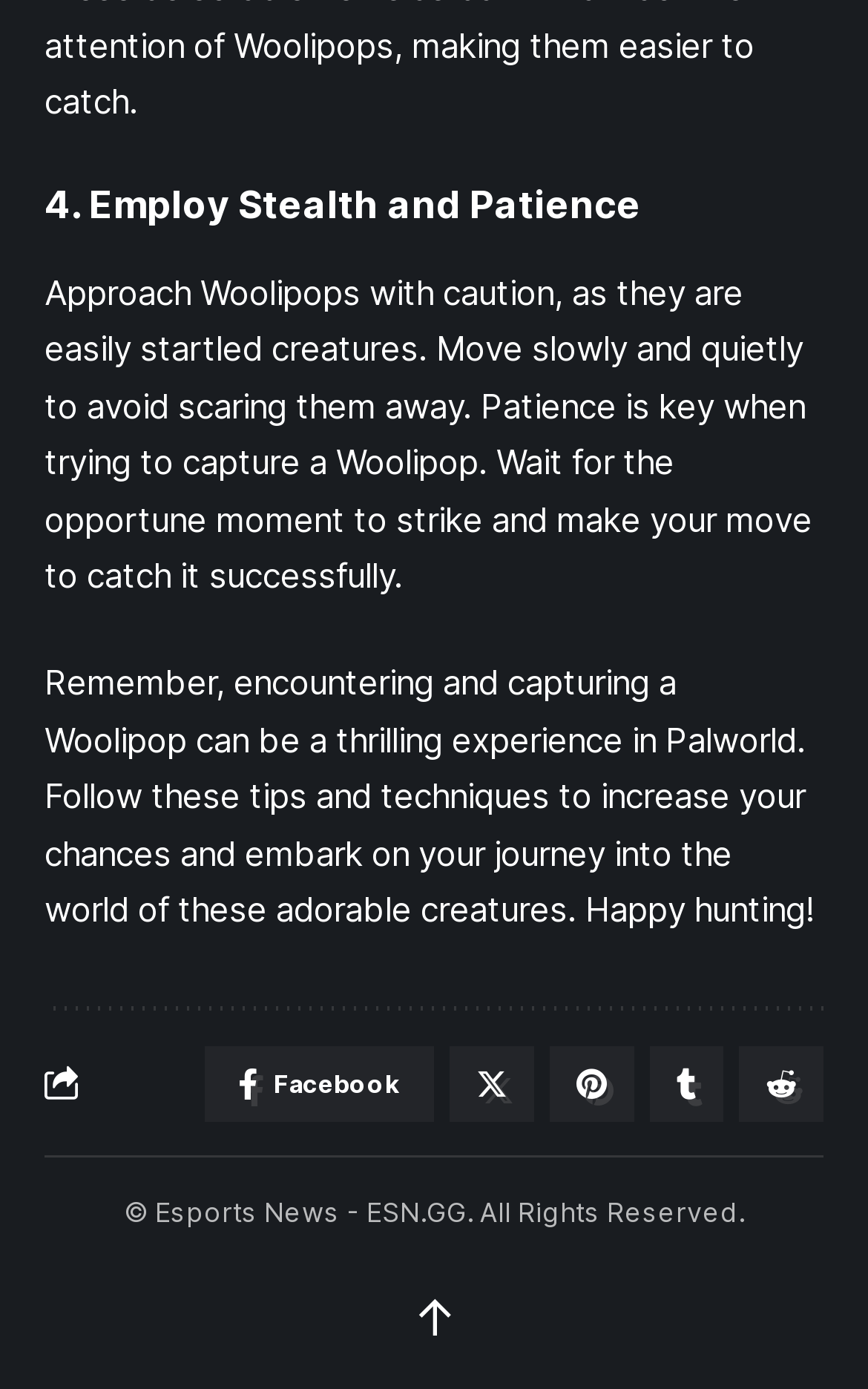What is the purpose of the 'back top' link?
Using the visual information from the image, give a one-word or short-phrase answer.

To go back to the top